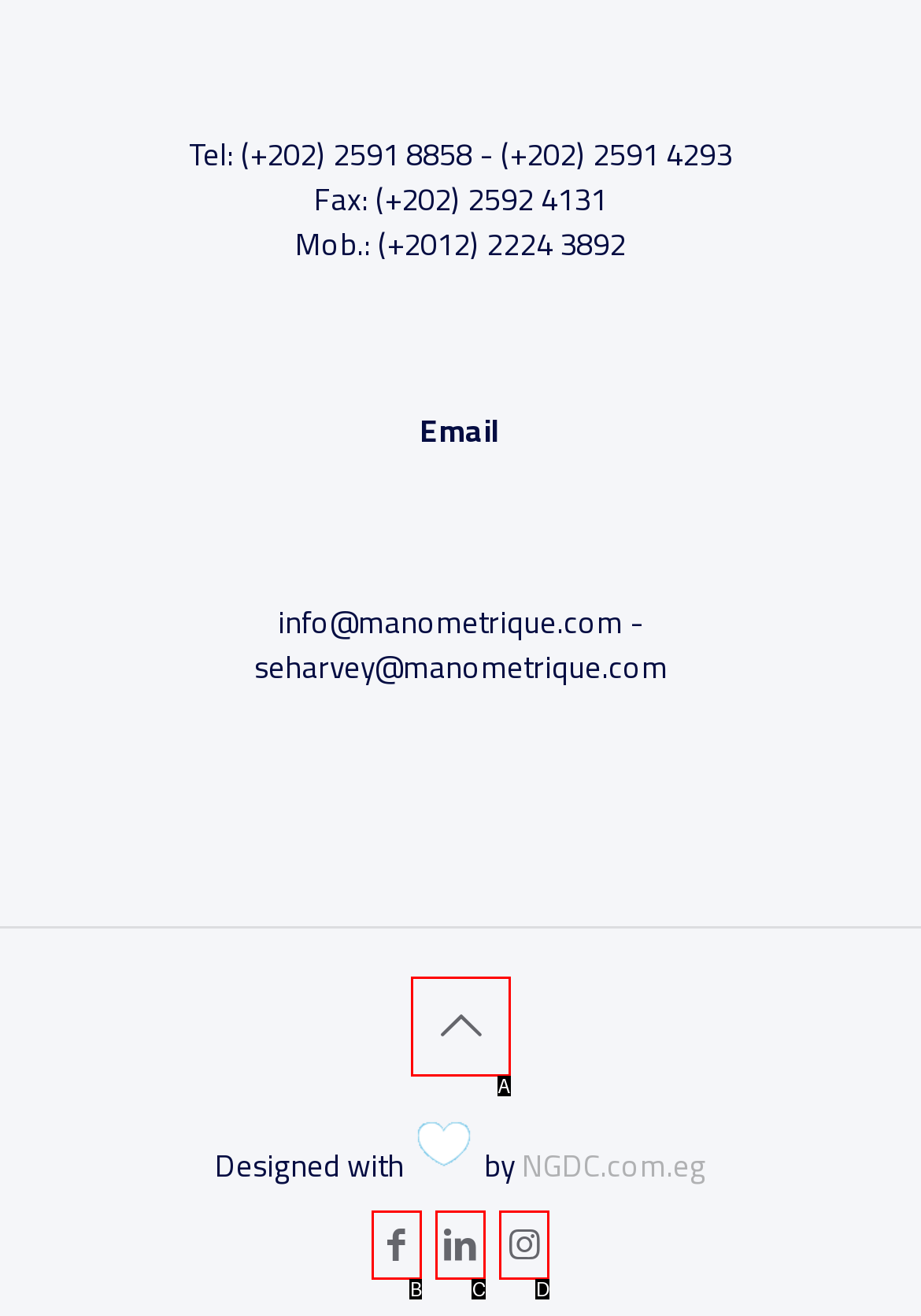Which lettered UI element aligns with this description: parent_node: Designed with by NGDC.com.eg
Provide your answer using the letter from the available choices.

A